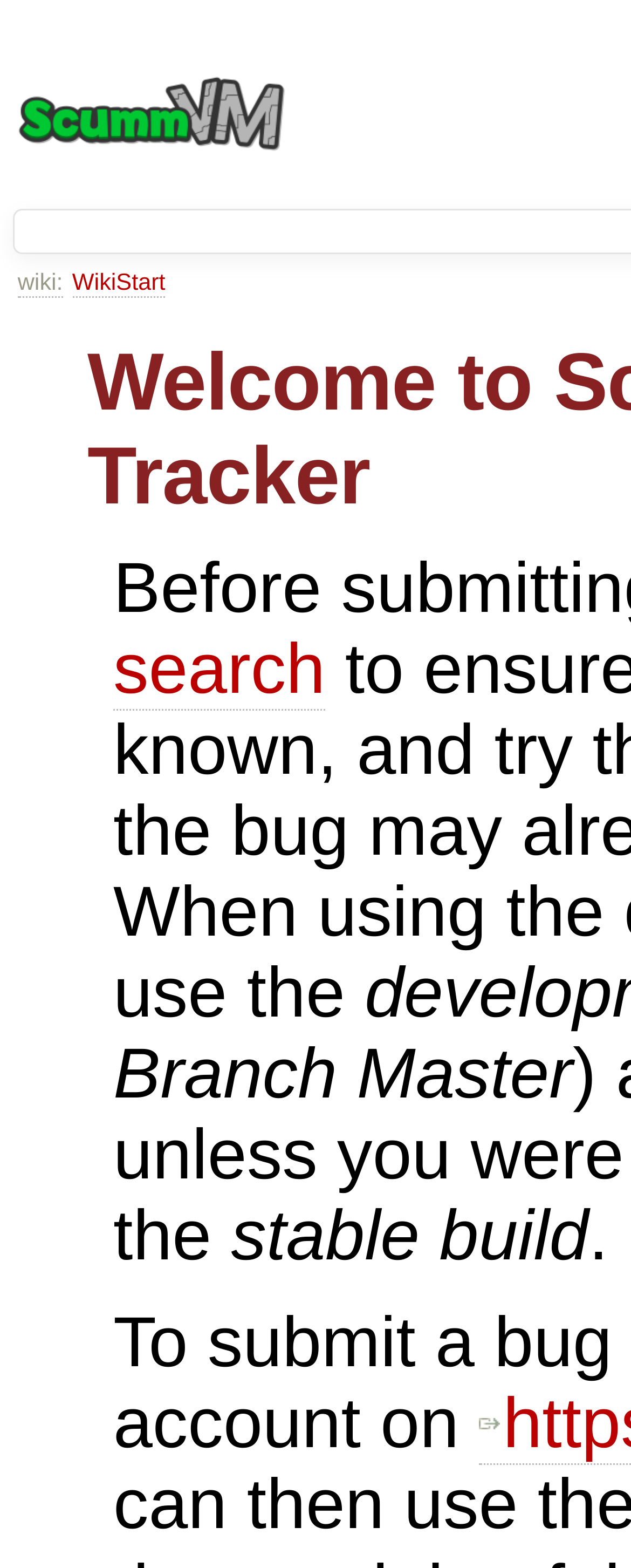Identify the bounding box for the UI element described as: "alt="ScummVM logo"". The coordinates should be four float numbers between 0 and 1, i.e., [left, top, right, bottom].

[0.021, 0.008, 0.459, 0.059]